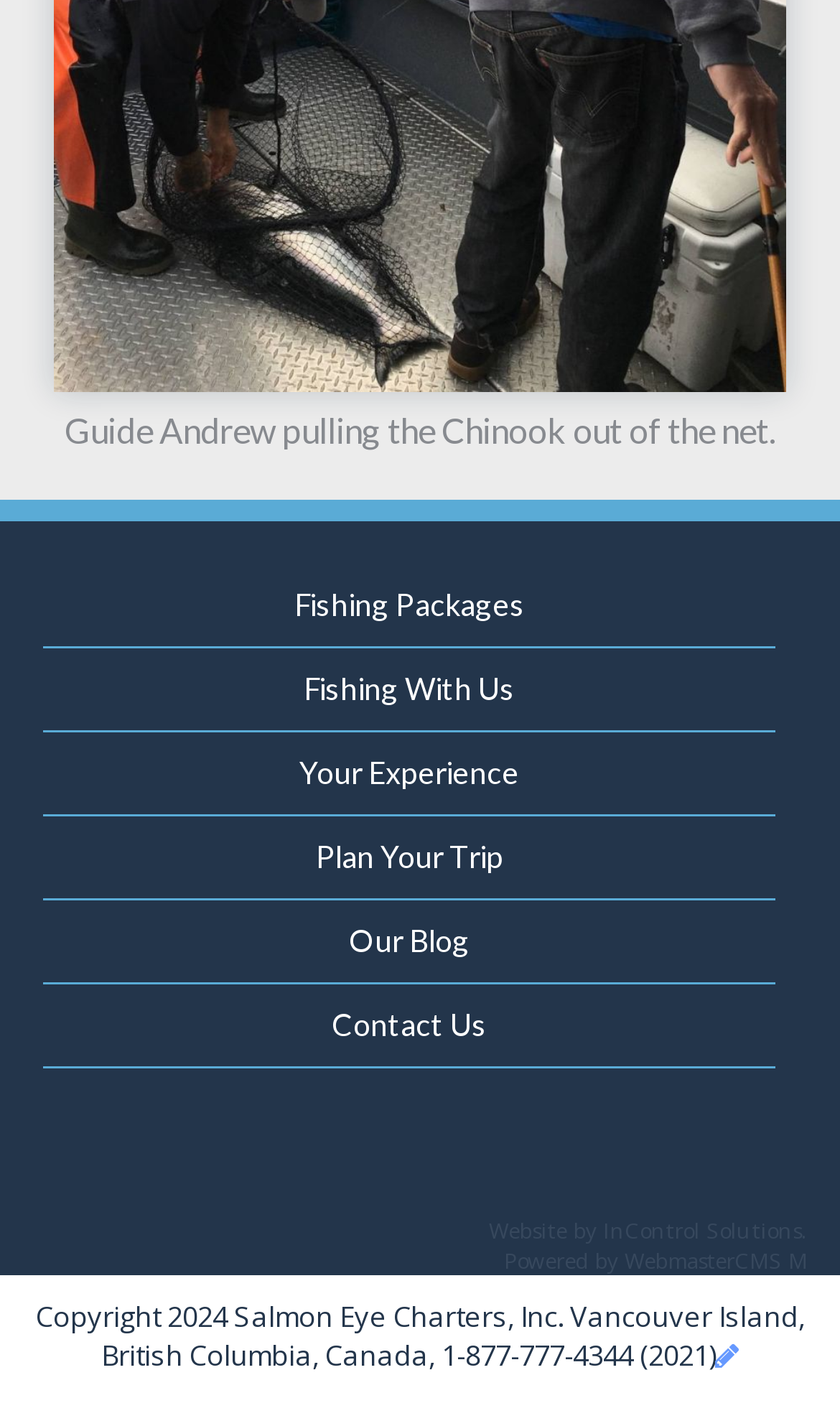Determine the bounding box coordinates of the UI element that matches the following description: "parent_node: Sergey, Pavlov". The coordinates should be four float numbers between 0 and 1 in the format [left, top, right, bottom].

None